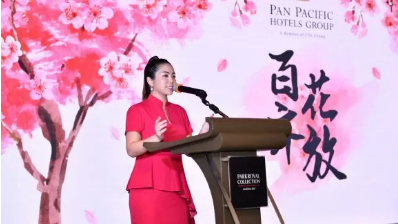Please give a succinct answer using a single word or phrase:
What is the color of Charmaine's outfit?

Red